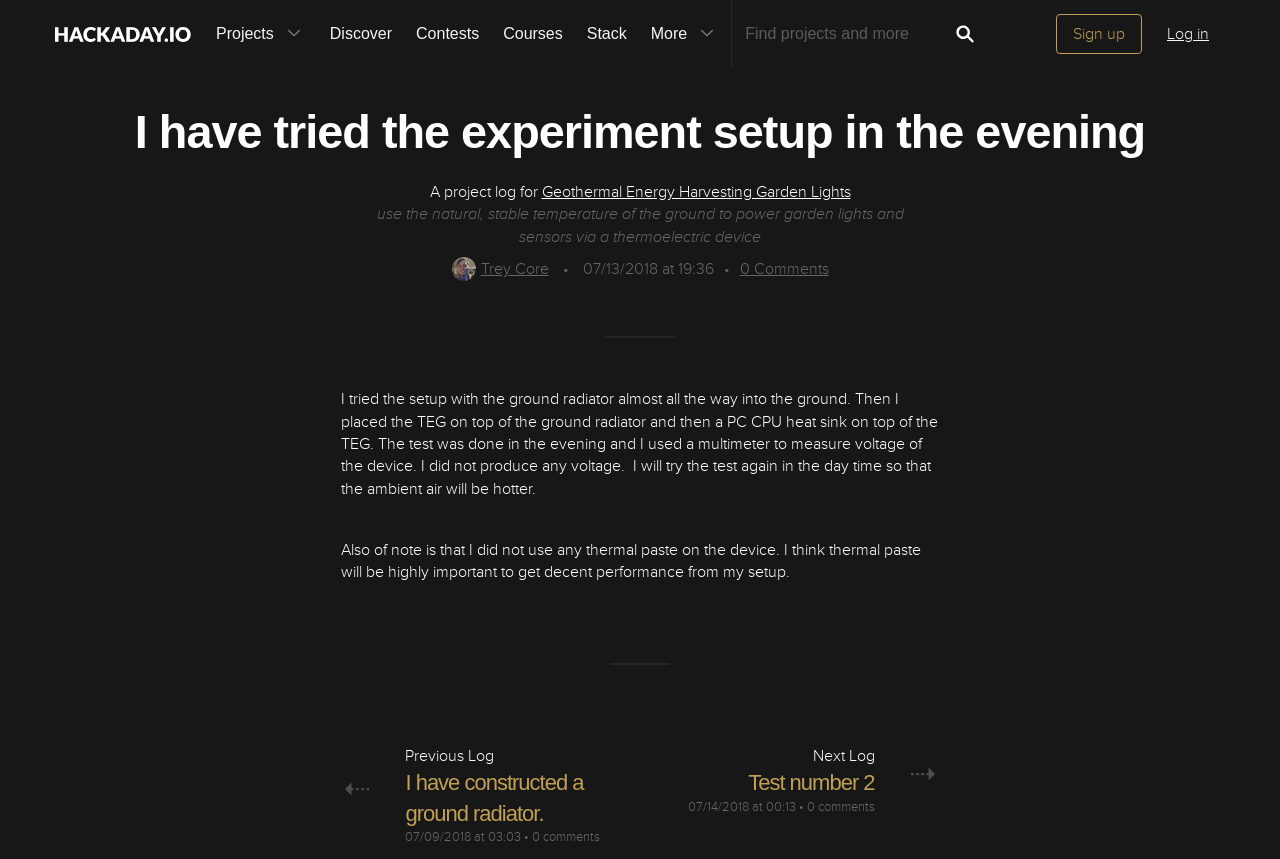Answer the question below using just one word or a short phrase: 
Who is the author of the project?

Trey Core